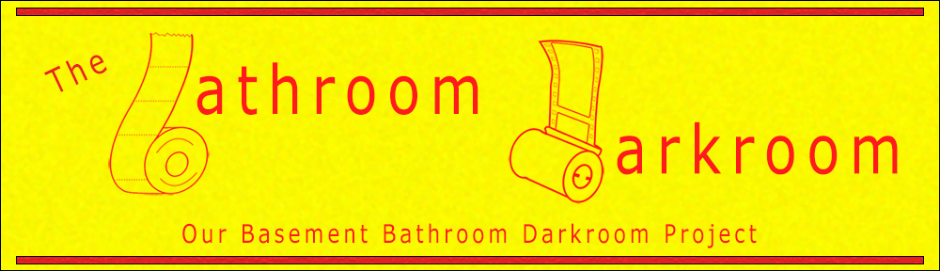Please provide a comprehensive response to the question based on the details in the image: What is illustrated in the design?

According to the caption, the design incorporates whimsical illustrations of tape and a film canister, emphasizing the creative theme of transforming a bathroom into a darkroom for film photography.